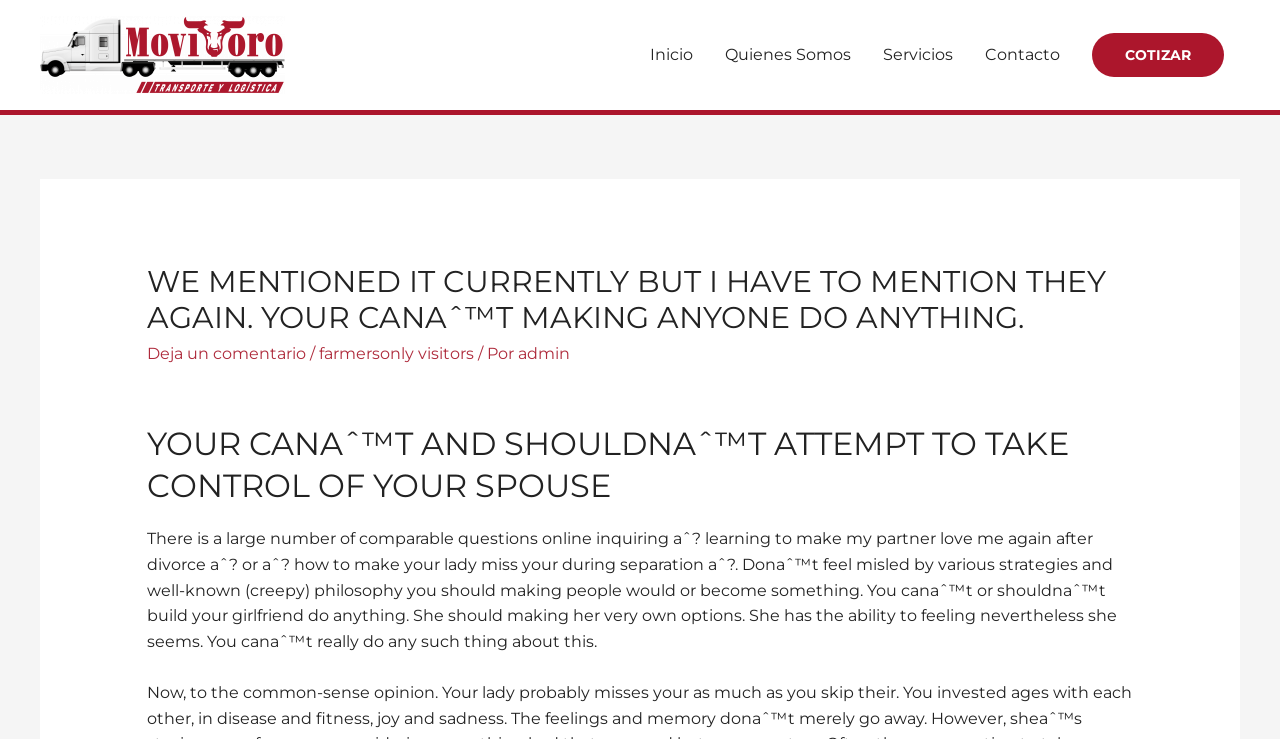What is the author's opinion on controlling one's partner?
Carefully examine the image and provide a detailed answer to the question.

The author states that 'You canaˆ™t making anyone do anything' and that one's partner should make their own decisions, implying that it's not possible or desirable to control one's partner.